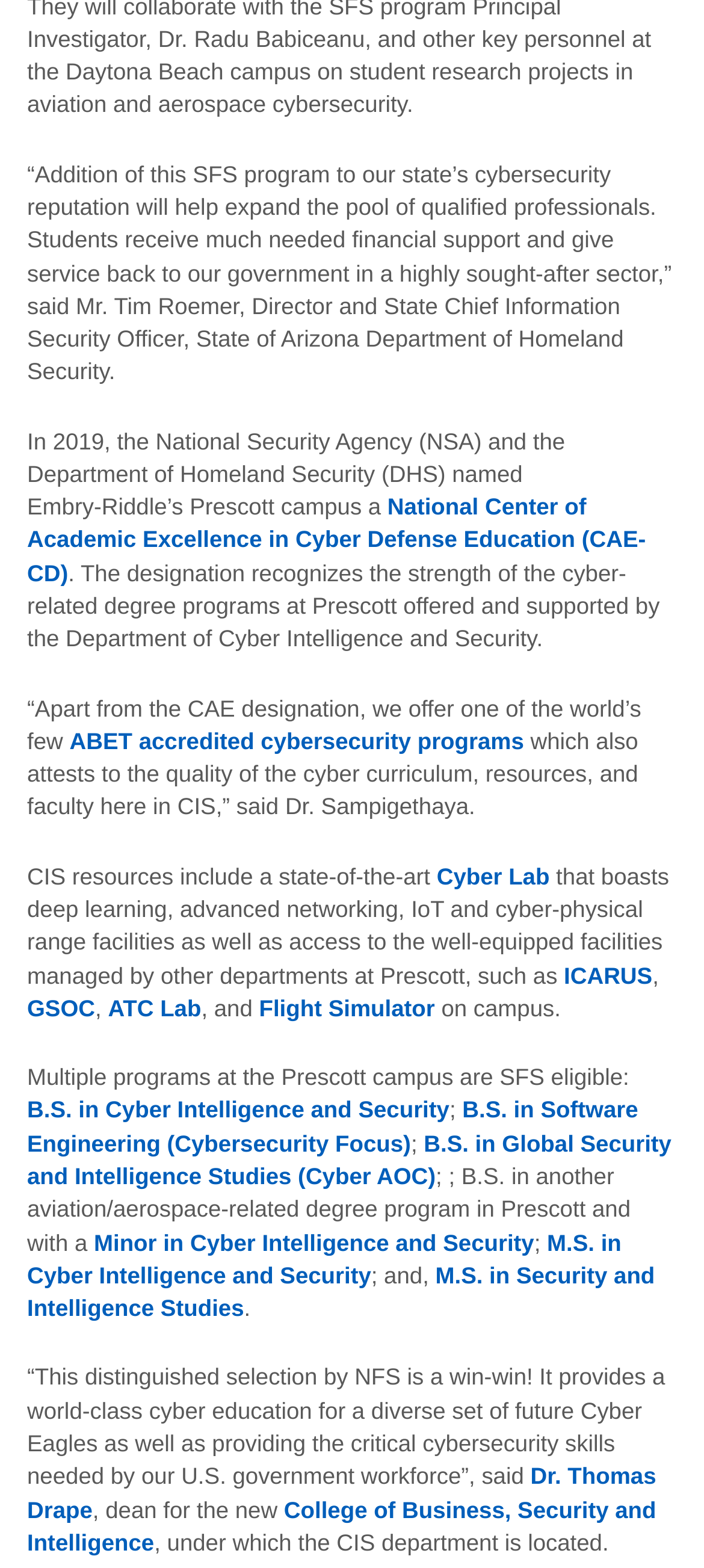Find the bounding box coordinates of the clickable area required to complete the following action: "Read more about Dr. Thomas Drape".

[0.038, 0.933, 0.932, 0.971]